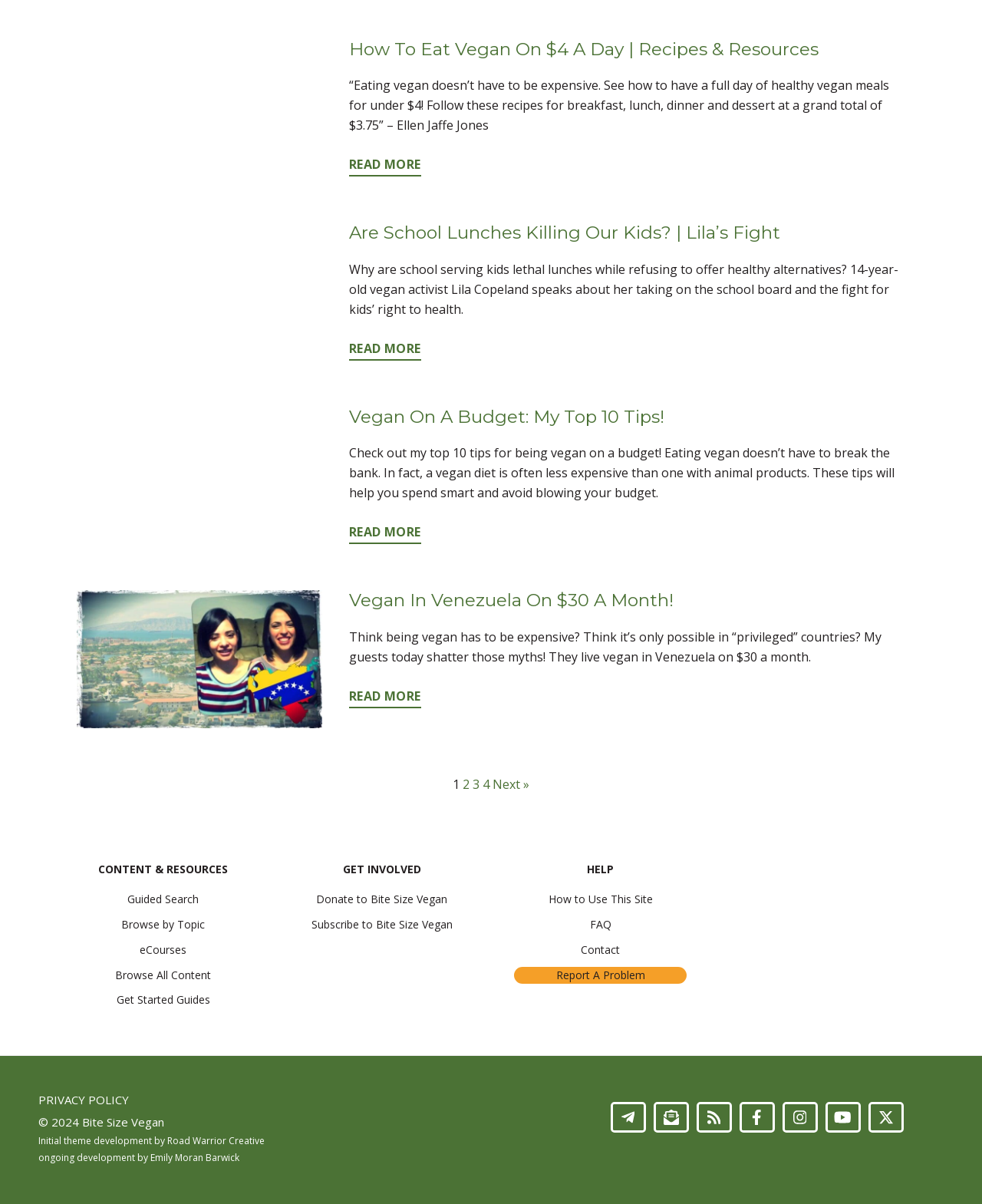Answer the question below using just one word or a short phrase: 
Who is the 14-year-old vegan activist mentioned on the webpage?

Lila Copeland